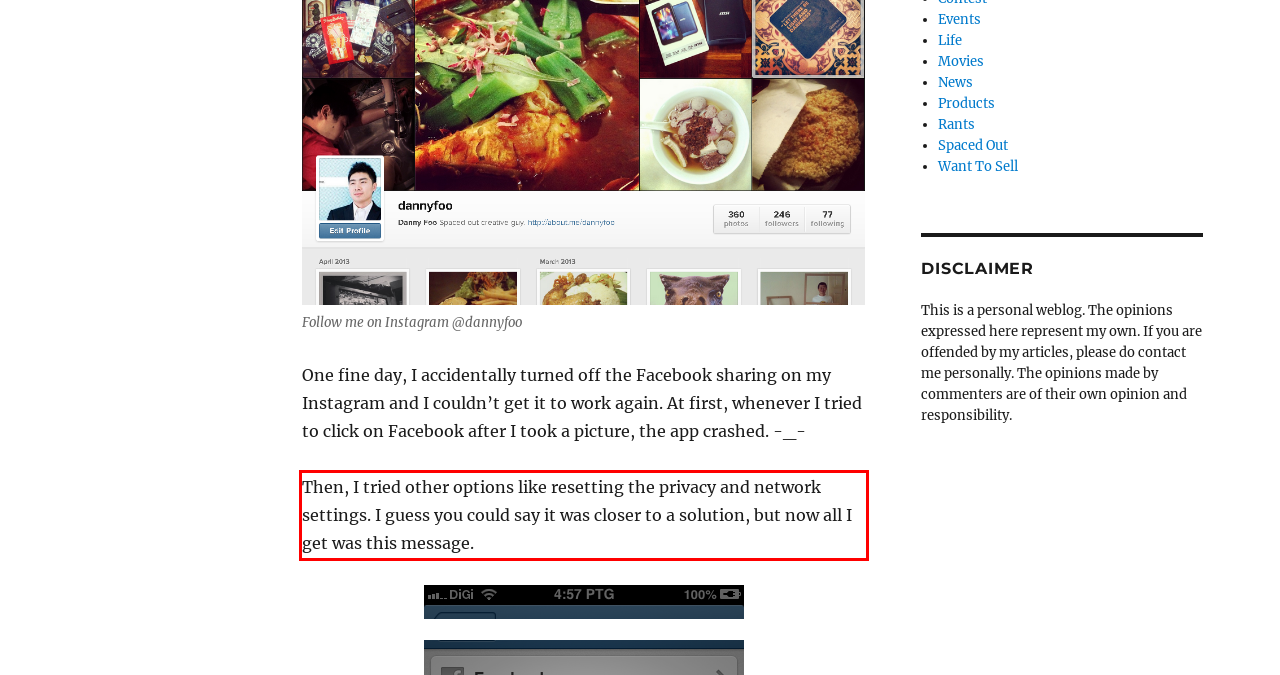Please look at the webpage screenshot and extract the text enclosed by the red bounding box.

Then, I tried other options like resetting the privacy and network settings. I guess you could say it was closer to a solution, but now all I get was this message.